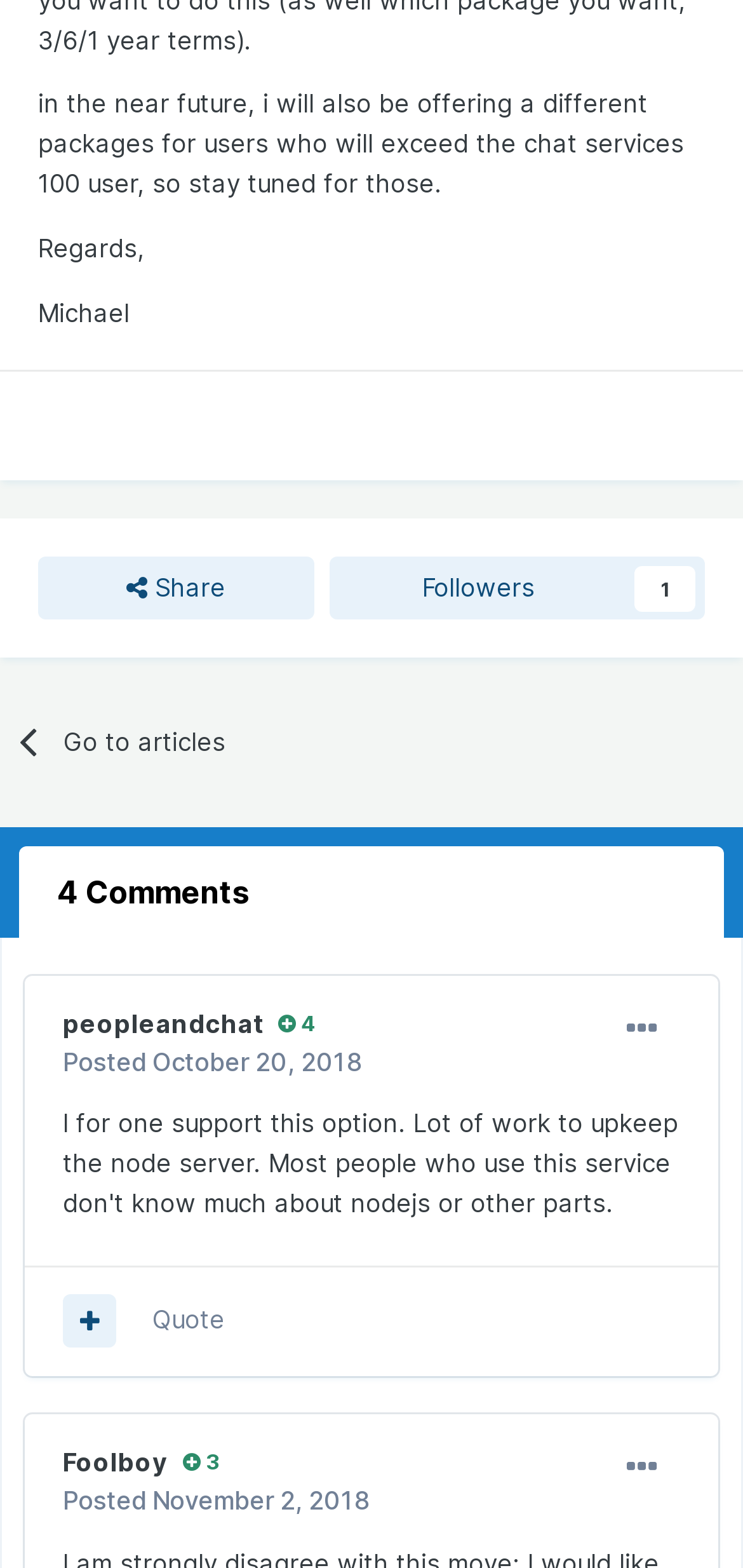Find the bounding box coordinates of the clickable area required to complete the following action: "Share this post".

[0.051, 0.355, 0.422, 0.395]